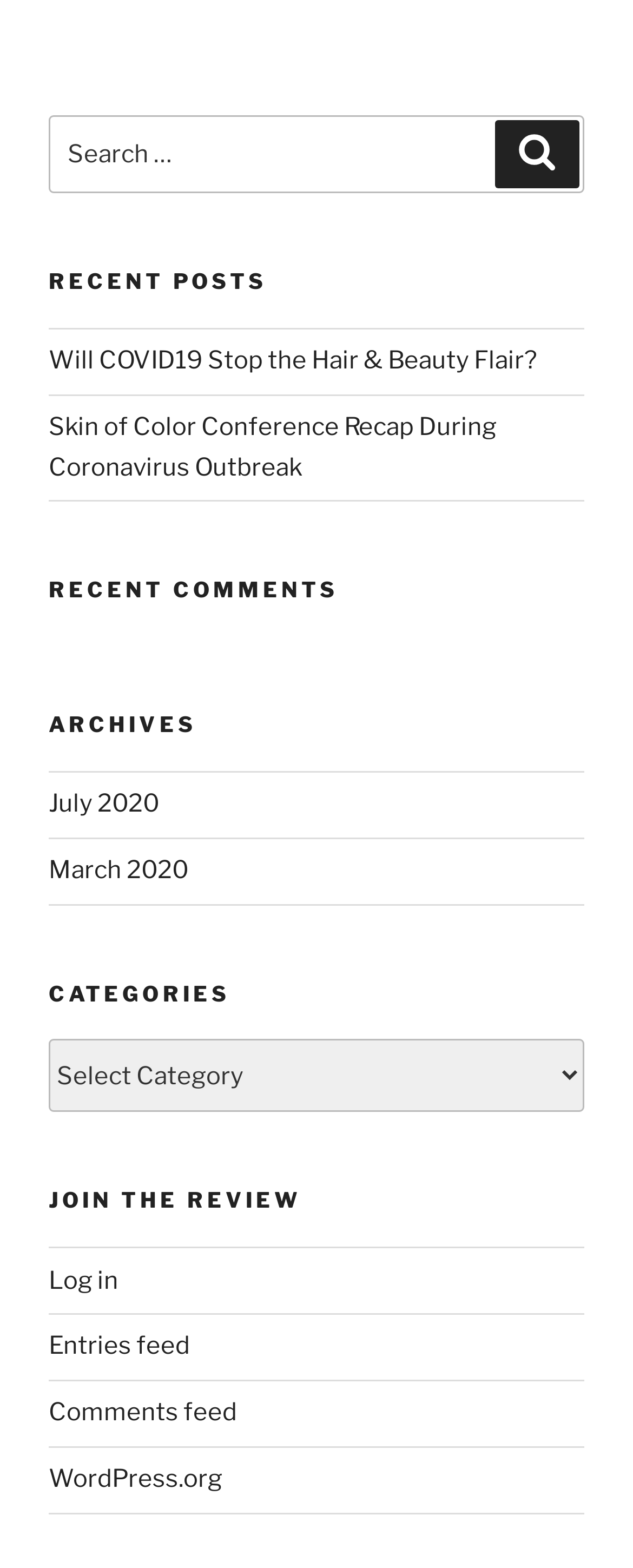What is the purpose of the 'Join the Review' section?
Please ensure your answer to the question is detailed and covers all necessary aspects.

The 'Join the Review' section lists links to 'Log in', 'Entries feed', 'Comments feed', and 'WordPress.org', which suggests that the purpose of this section is to allow users to log in or access feeds related to the website.